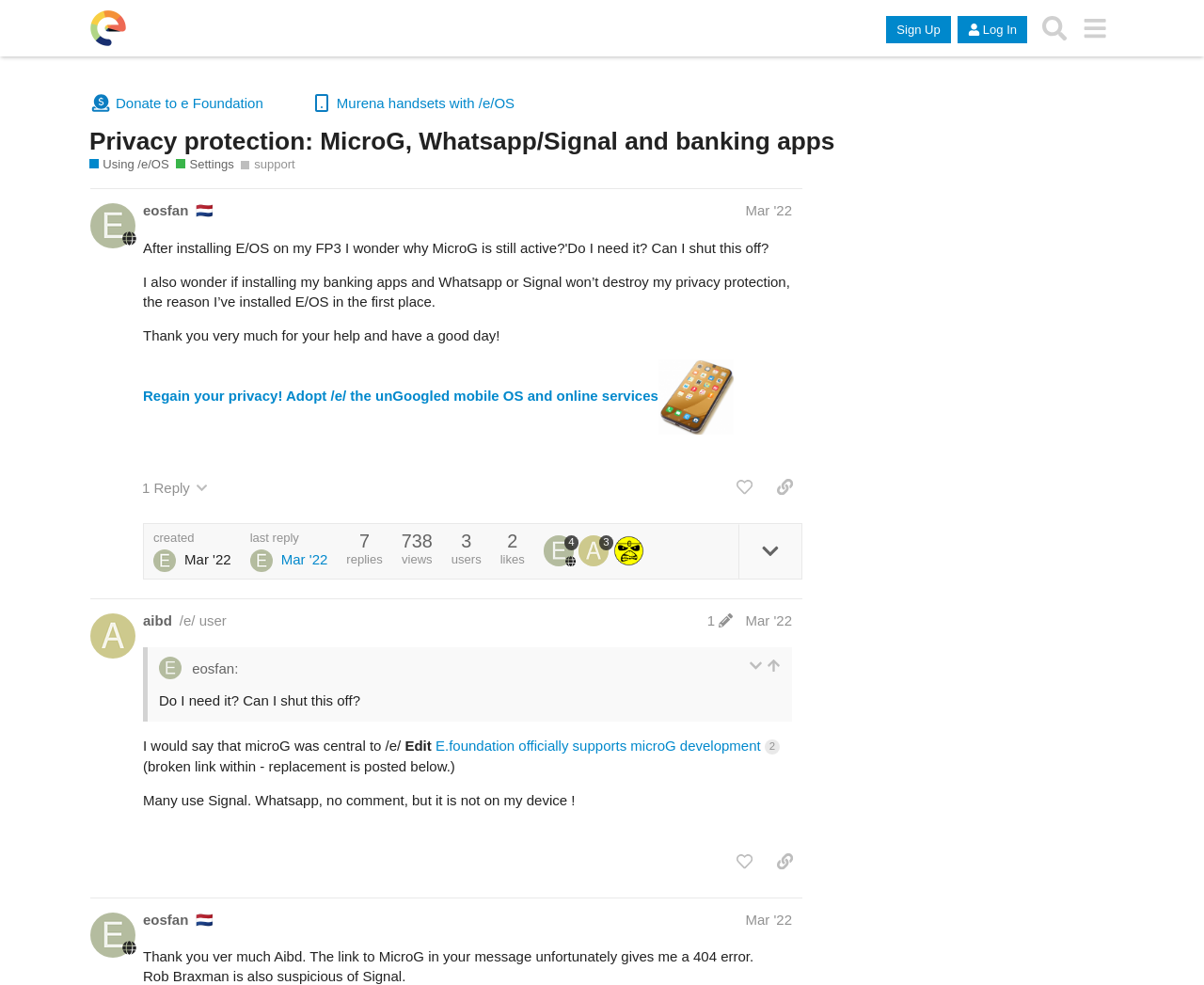Locate the bounding box coordinates of the clickable area needed to fulfill the instruction: "Search in the forum".

[0.859, 0.008, 0.892, 0.049]